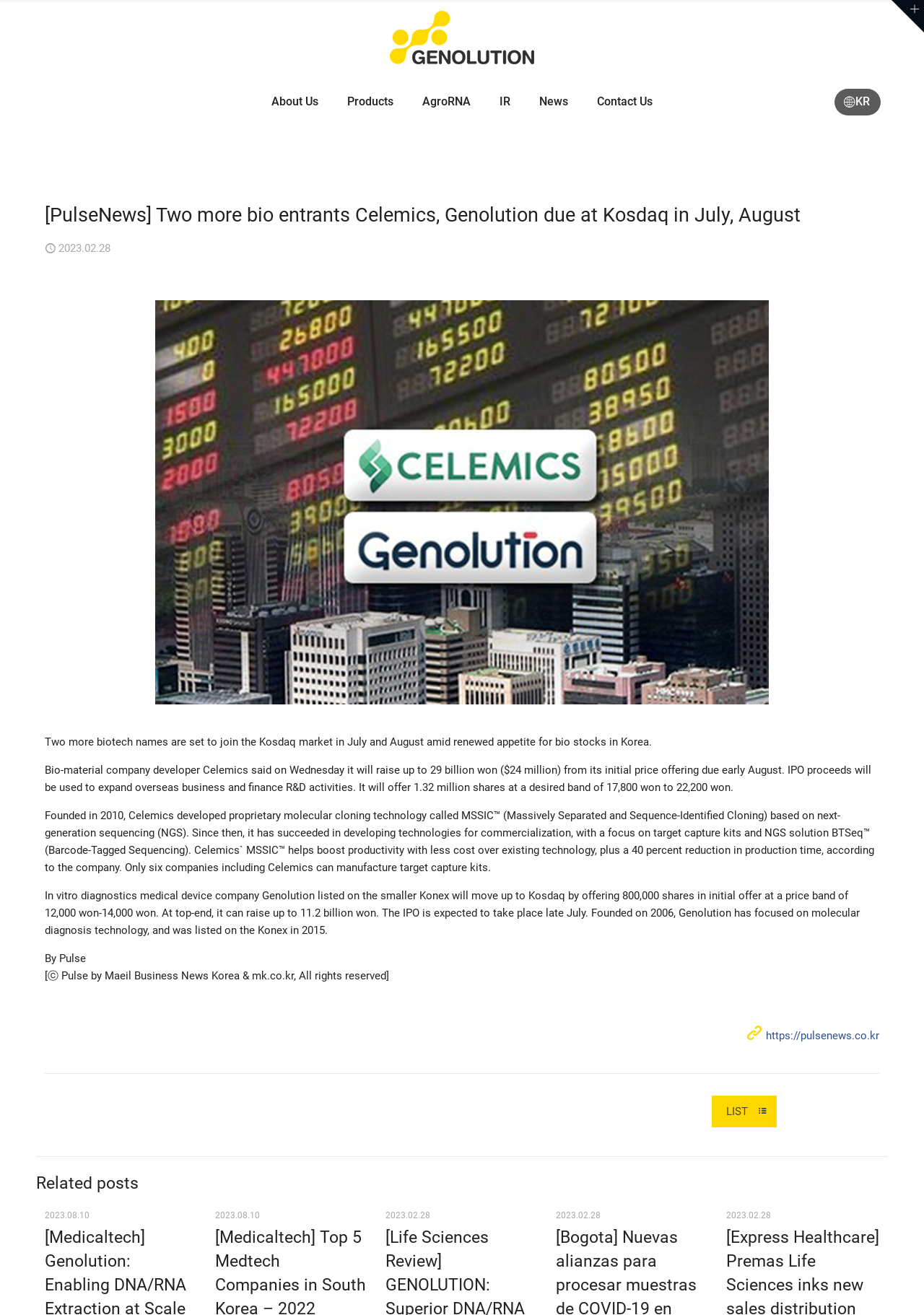Please determine the bounding box coordinates of the clickable area required to carry out the following instruction: "Click the HOME link". The coordinates must be four float numbers between 0 and 1, represented as [left, top, right, bottom].

None